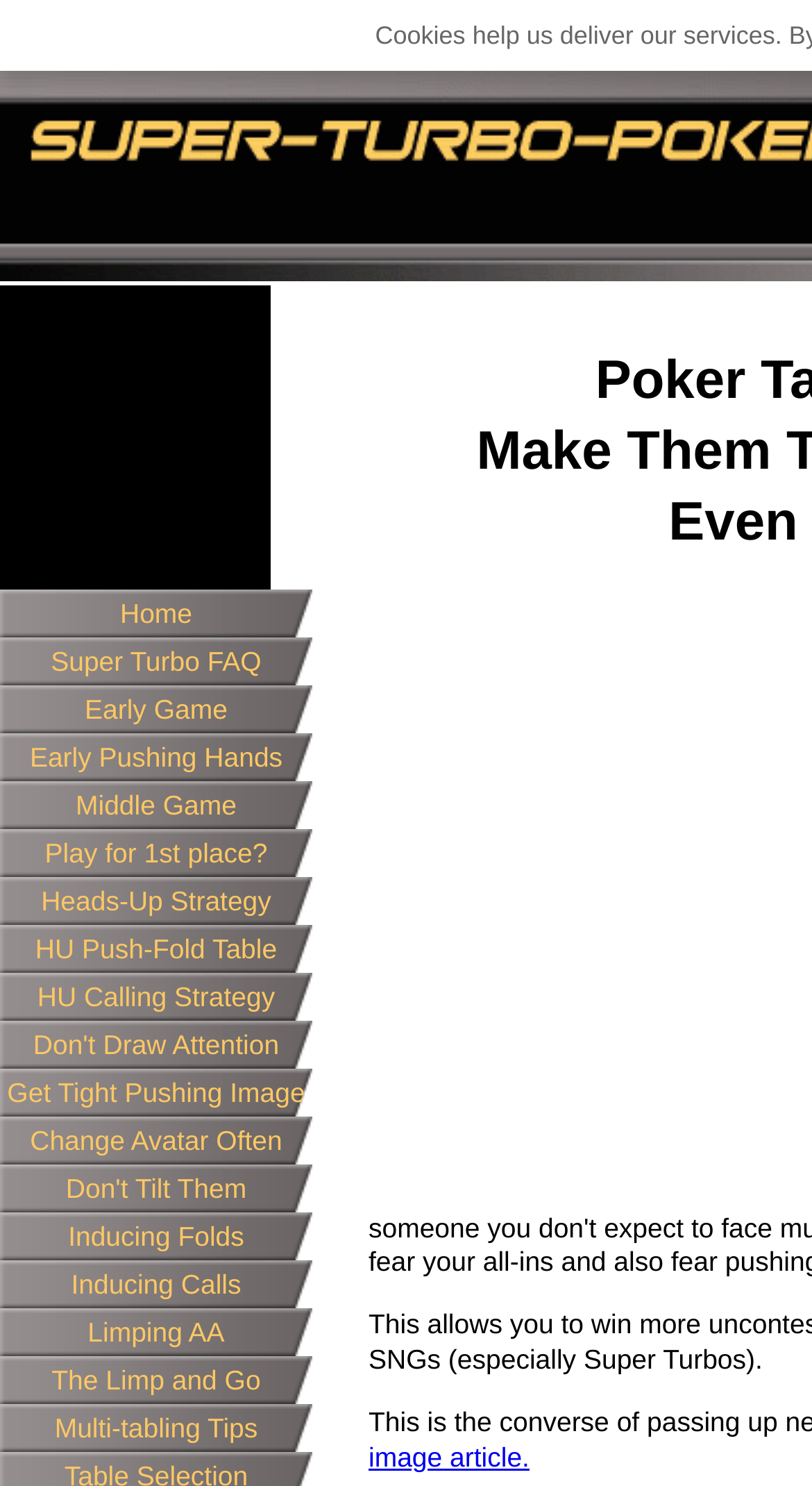What is the purpose of the links on the left side of the webpage?
Look at the image and answer the question with a single word or phrase.

Navigate to related topics